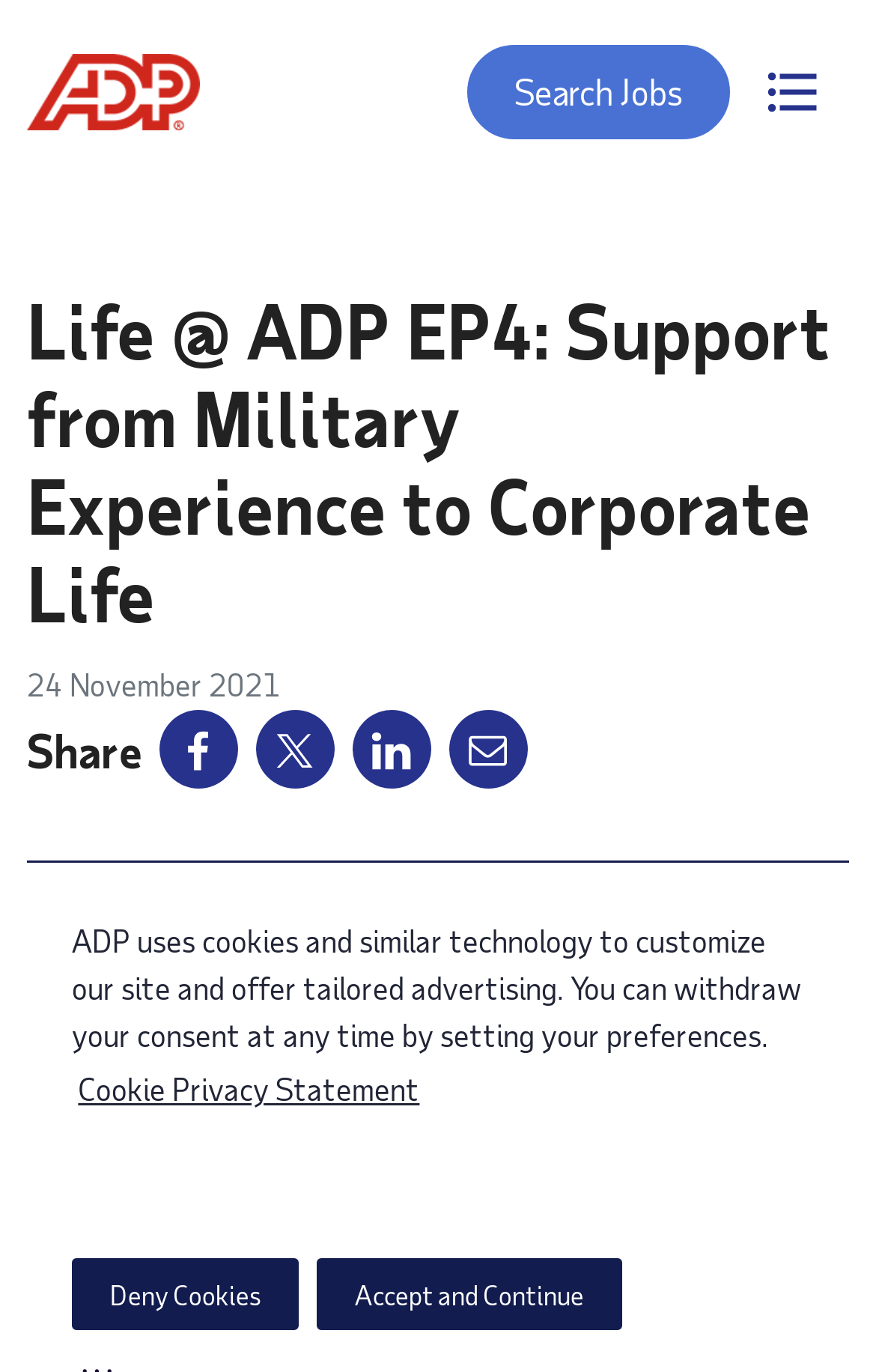Reply to the question with a single word or phrase:
What is the logo of the website?

ADP Tech Careers logo